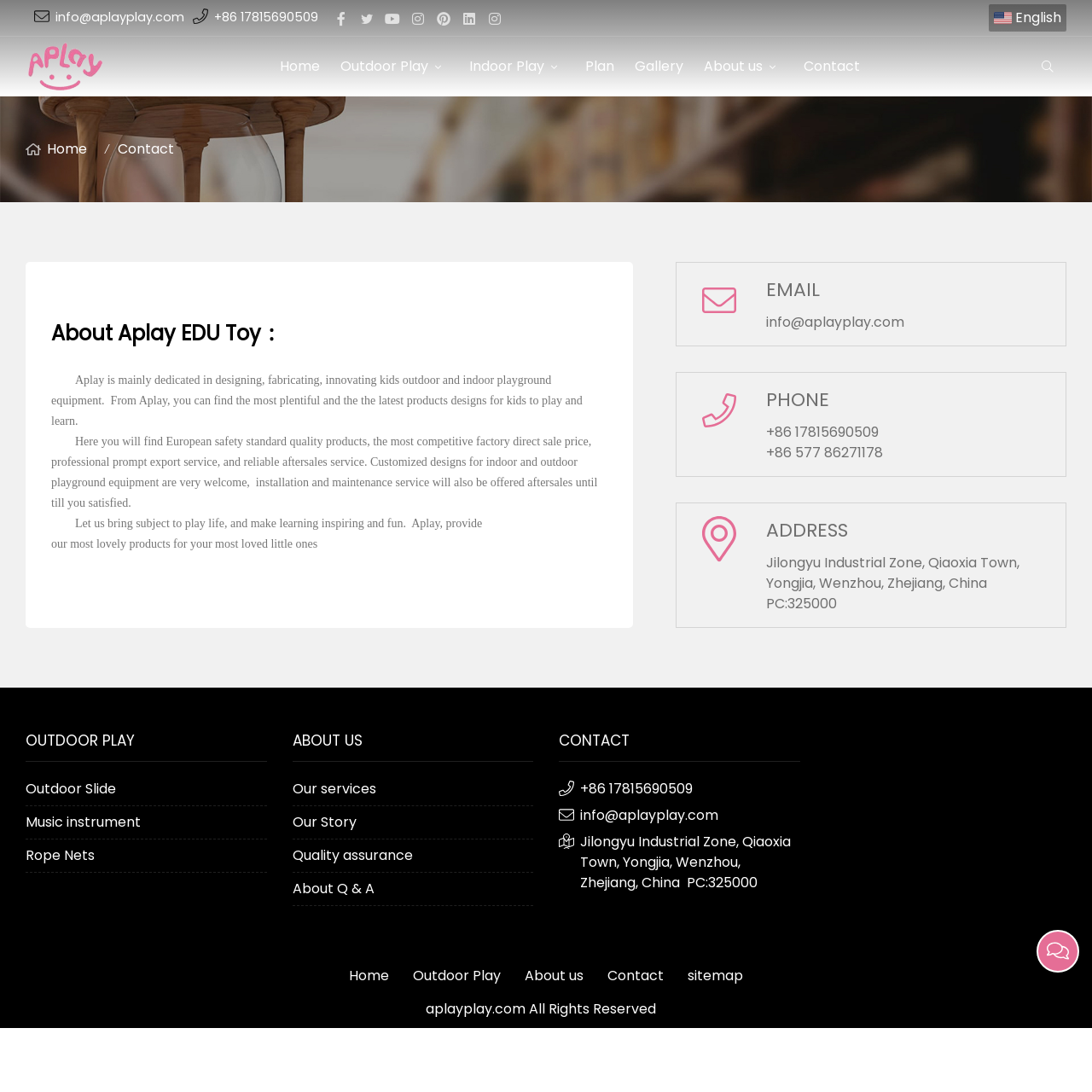Locate and provide the bounding box coordinates for the HTML element that matches this description: "Contact".

[0.556, 0.884, 0.608, 0.902]